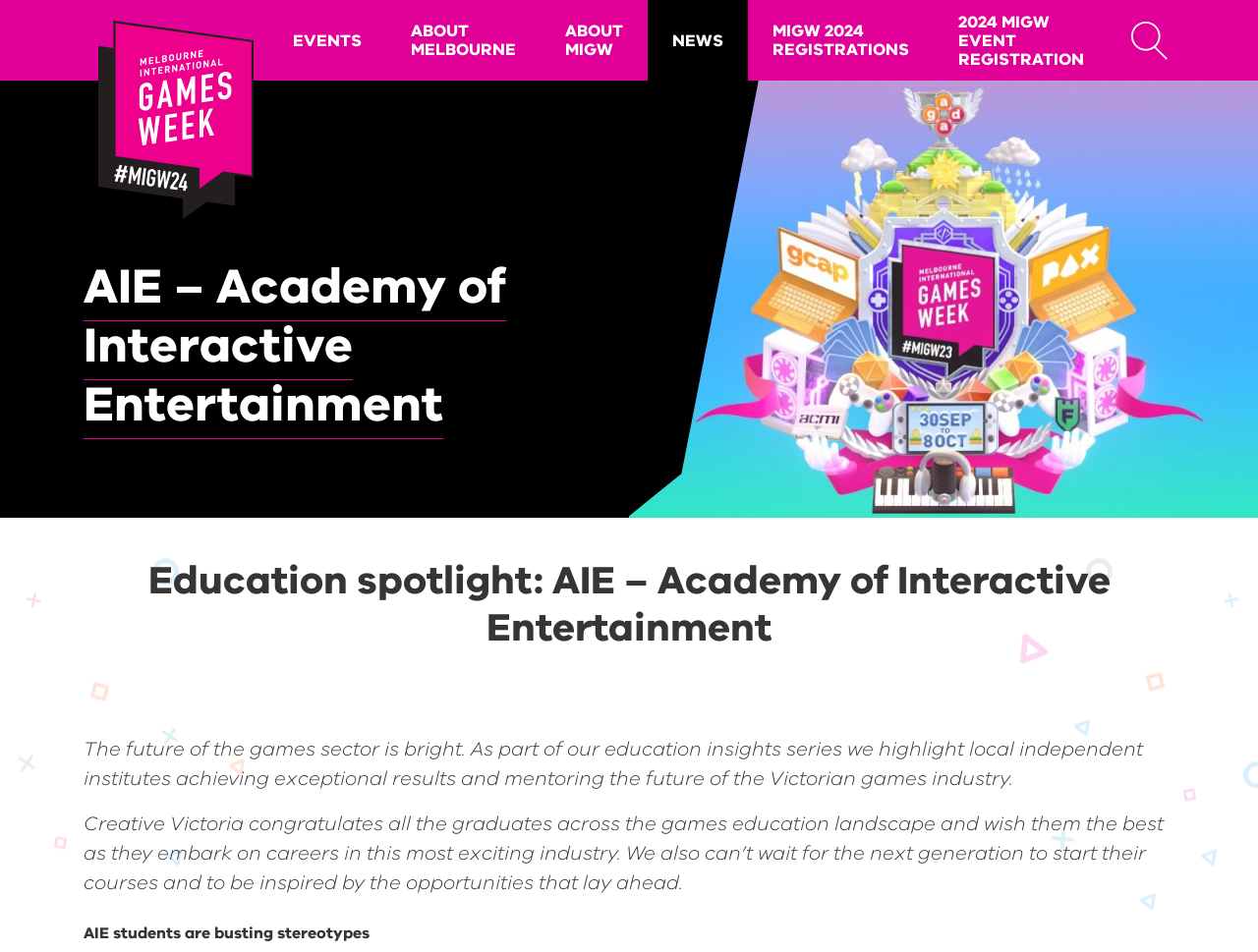What is the image below the heading 'AIE – Academy of Interactive Entertainment'?
Using the details from the image, give an elaborate explanation to answer the question.

Below the heading 'AIE – Academy of Interactive Entertainment' at coordinates [0.066, 0.266, 0.402, 0.461], I found an image element at coordinates [0.5, 0.085, 1.0, 0.544], which suggests that the image is located below the heading.